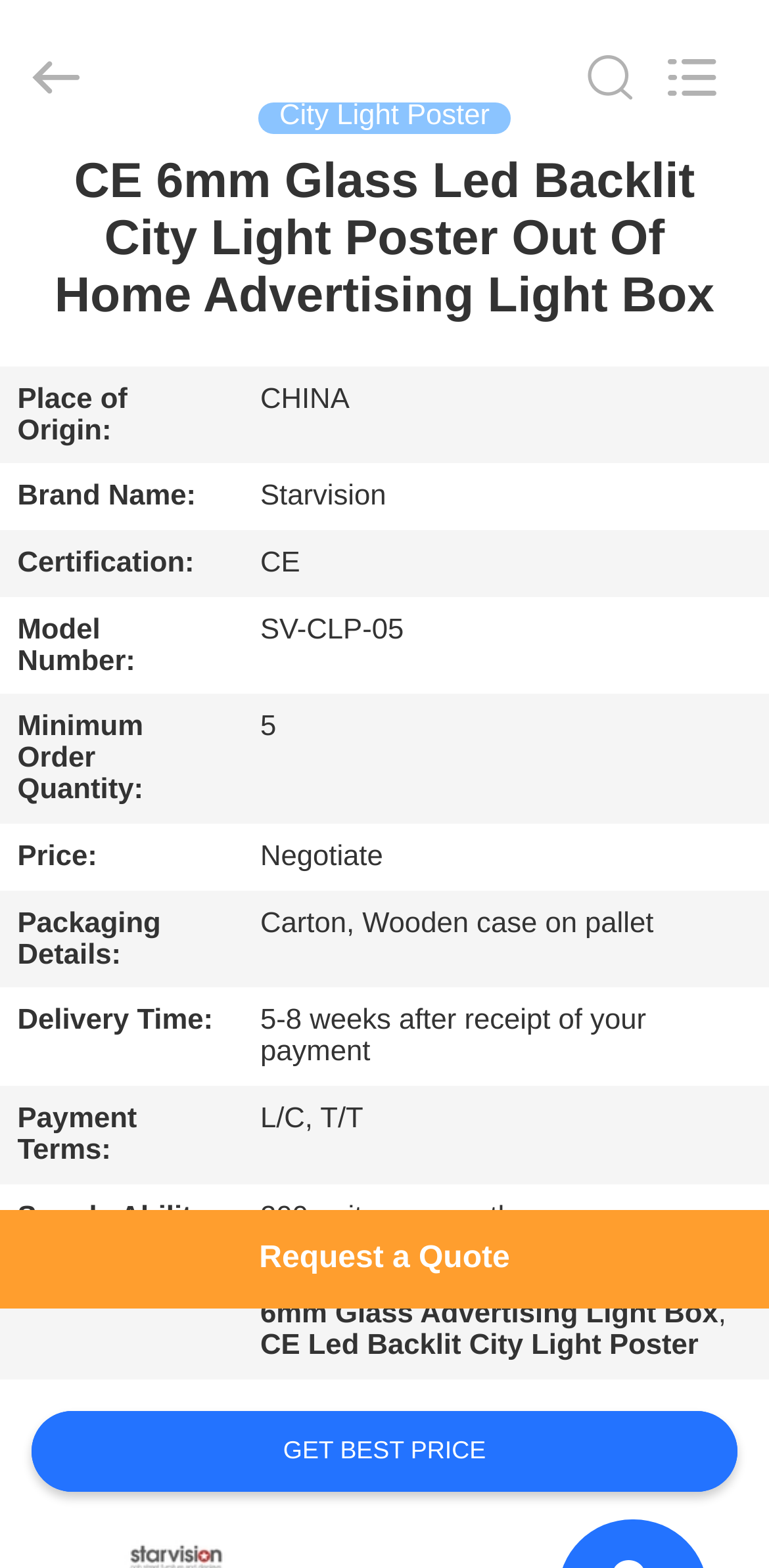Utilize the details in the image to thoroughly answer the following question: What is the payment term?

The payment term can be found in the table on the webpage, specifically in the row with the header 'Payment Terms:' and the corresponding grid cell contains the text 'L/C, T/T'.